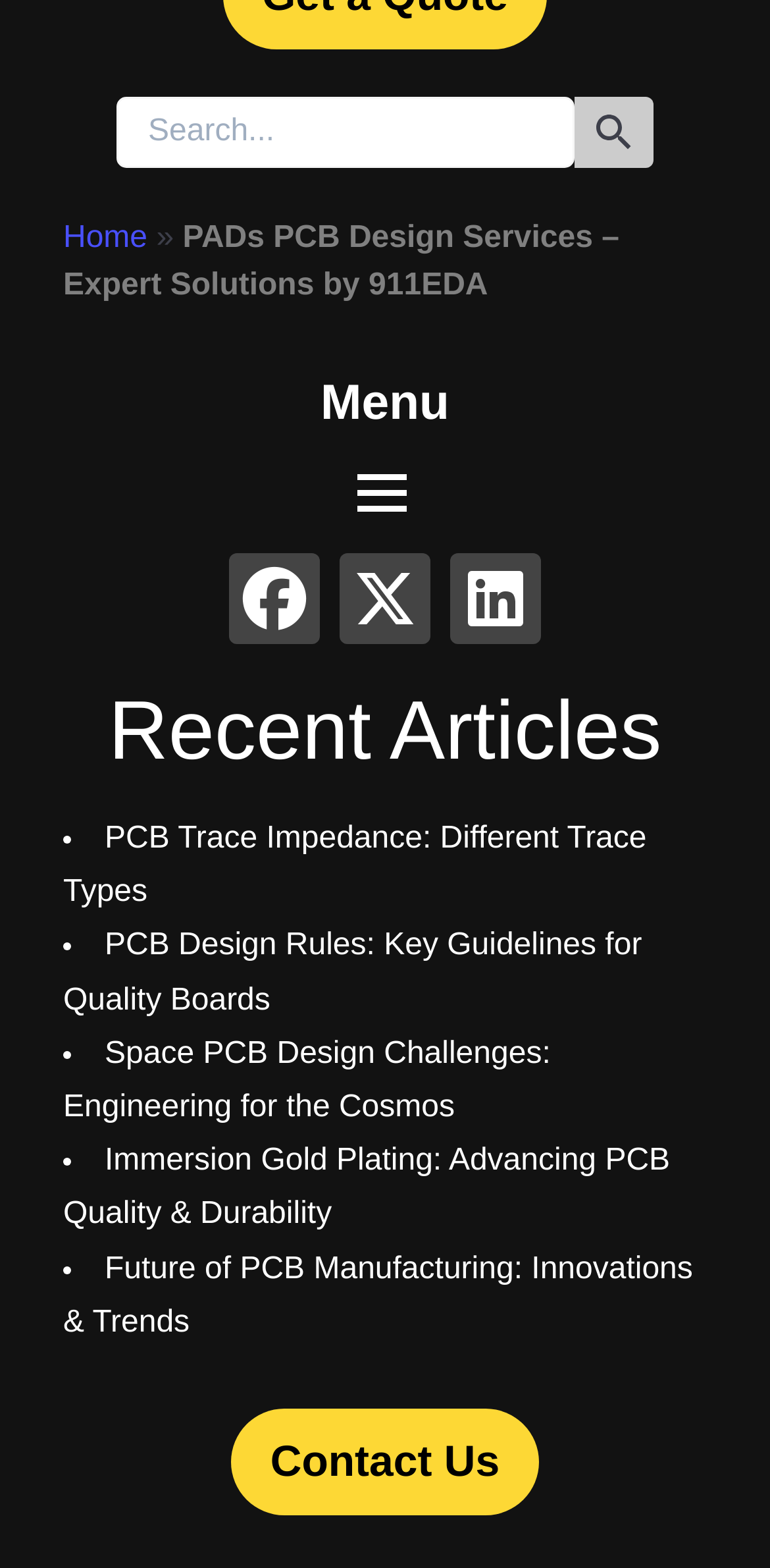With reference to the image, please provide a detailed answer to the following question: What is the company name mentioned on the webpage?

The webpage has a static text element with the company name '911EDA' mentioned, which is likely the name of the company providing PADs PCB design services.